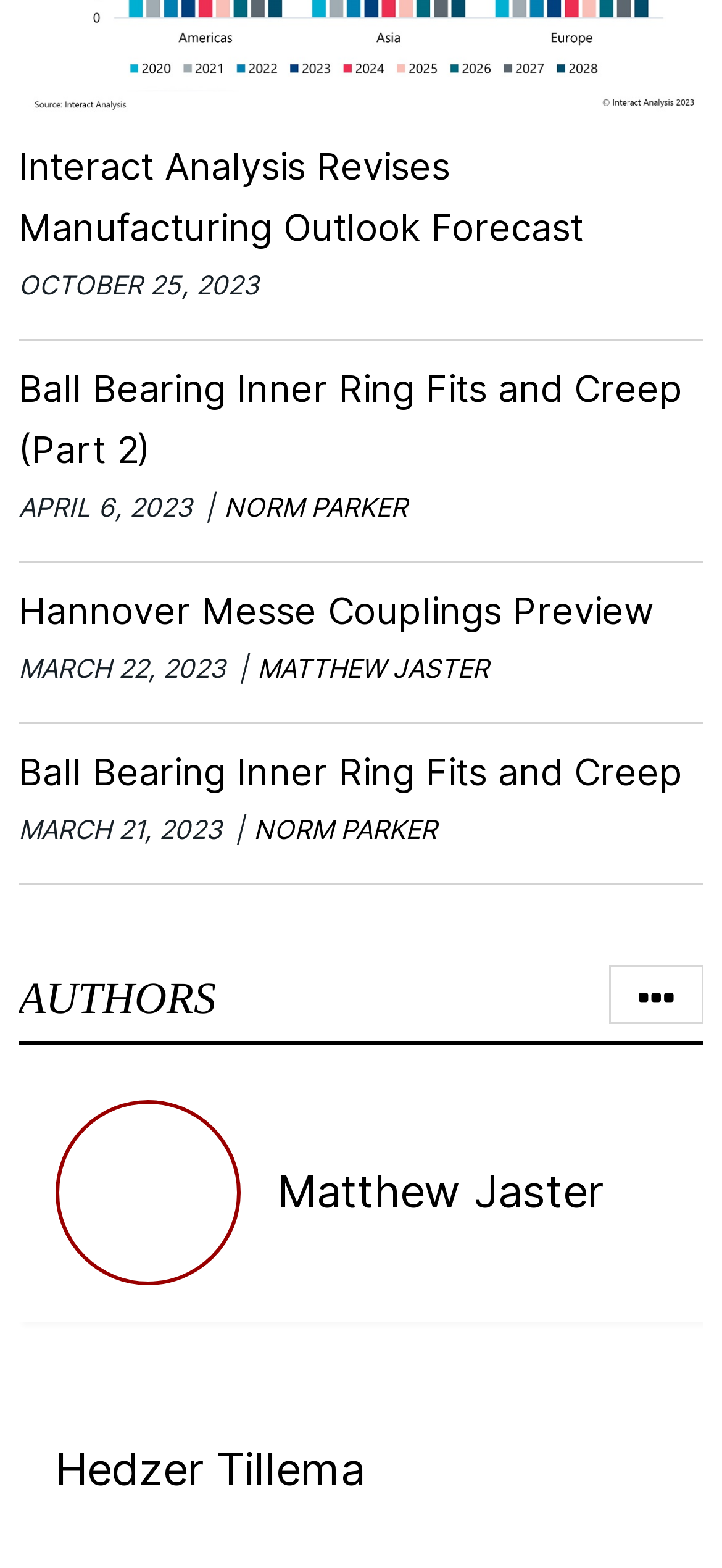Could you highlight the region that needs to be clicked to execute the instruction: "Read more about Matthew Jaster"?

[0.385, 0.737, 0.923, 0.784]